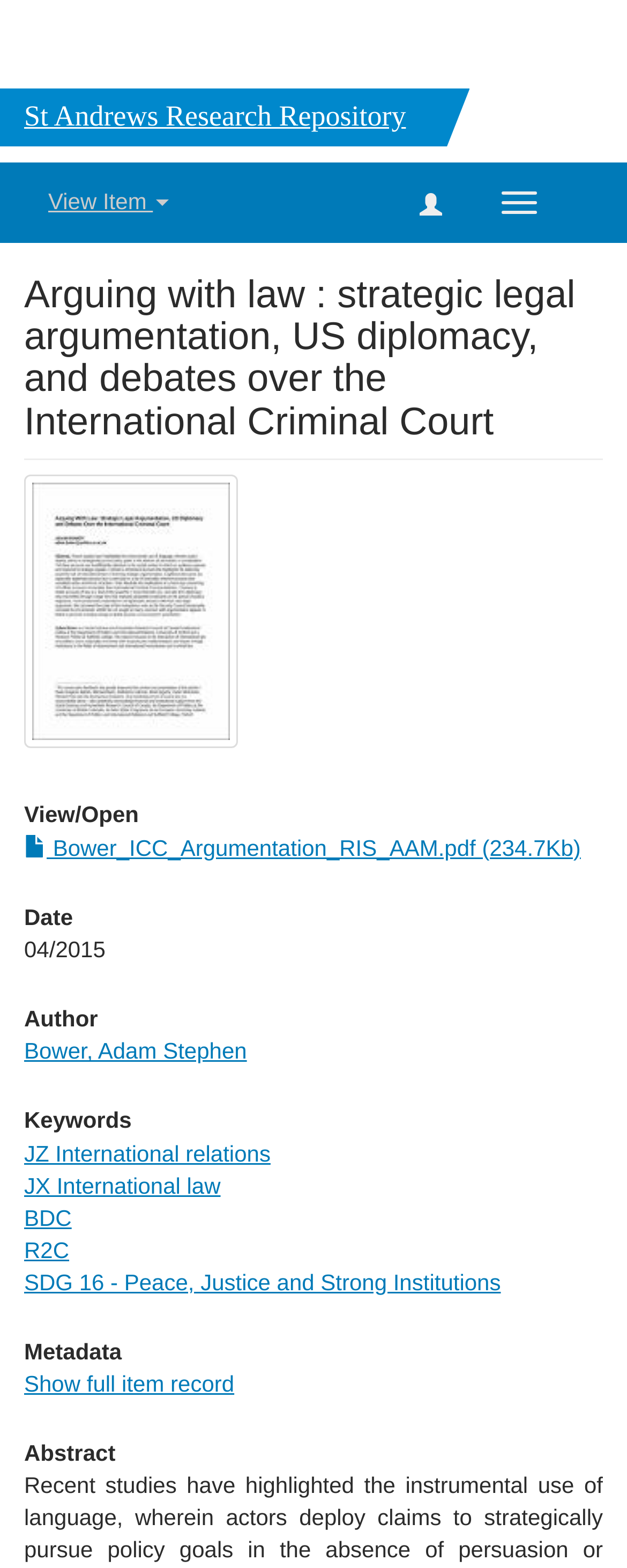Construct a thorough caption encompassing all aspects of the webpage.

The webpage appears to be a research repository page, specifically showcasing a single research item. At the top, there is a heading "St Andrews Research Repository" followed by a button "Toggle navigation" to the right. Below this, there is a button "View Item" on the left and another button with no text on the right.

The main content of the page is divided into sections, each with a heading. The first section has a heading with the title "Arguing with law : strategic legal argumentation, US diplomacy, and debates over the International Criminal Court", which is also the title of the research item. Below this, there is a thumbnail image on the left, with a link to it labeled "Thumbnail".

The next section has a heading "View/ Open" and contains a link to a PDF file labeled "Bower_ICC_Argumentation_RIS_AAM.pdf" with a file size of 234.7Kb. Below this, there are sections with headings "Date", "Author", "Keywords", and "Metadata", each containing relevant information about the research item. The "Date" section shows the date "04/2015", the "Author" section links to the author "Bower, Adam Stephen", and the "Keywords" section lists several keywords, including "JZ International relations", "JX International law", and "SDG 16 - Peace, Justice and Strong Institutions". The "Metadata" section has a link to "Show full item record". Finally, there is an "Abstract" section at the bottom of the page.